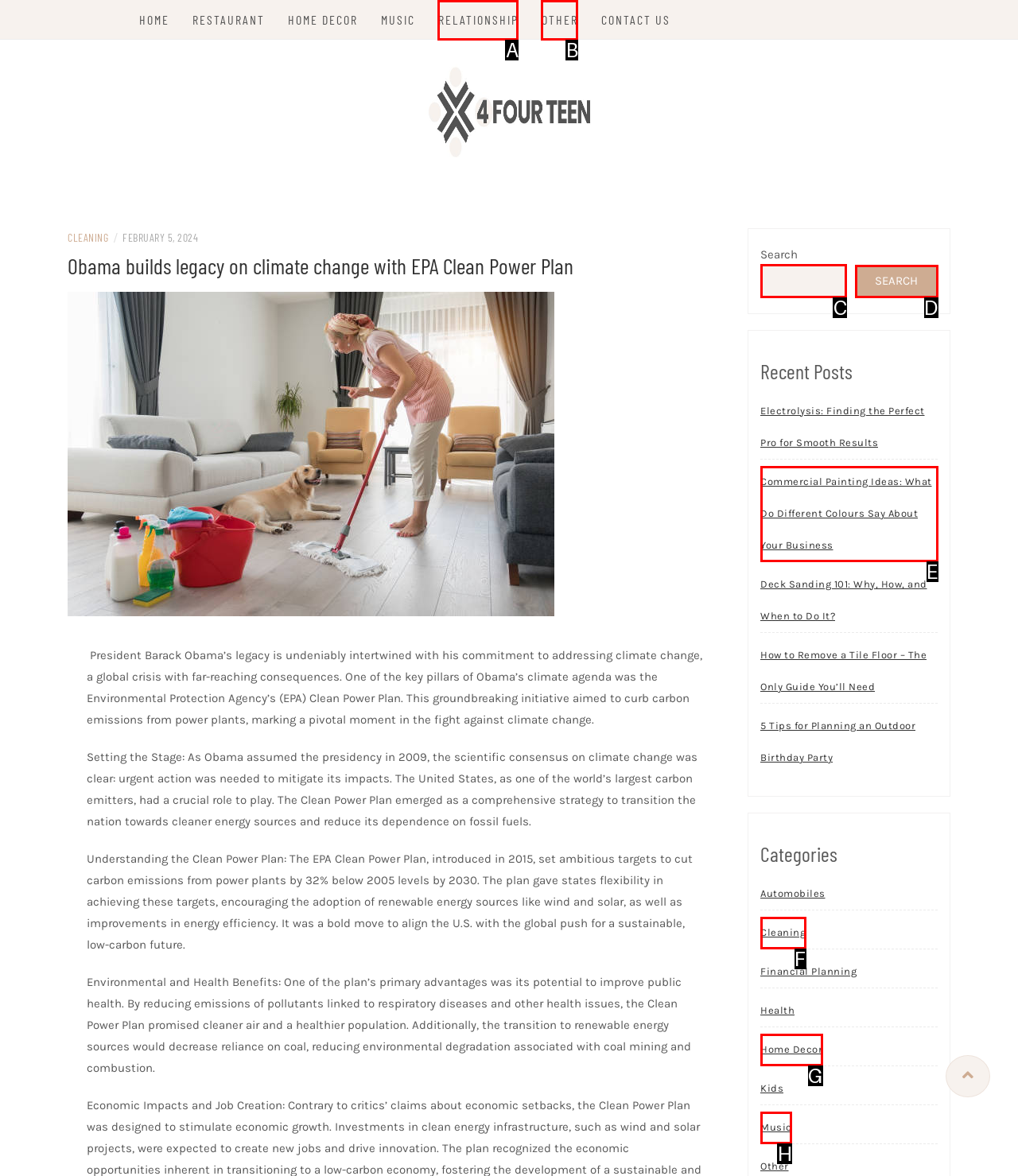For the task "Search for something", which option's letter should you click? Answer with the letter only.

C